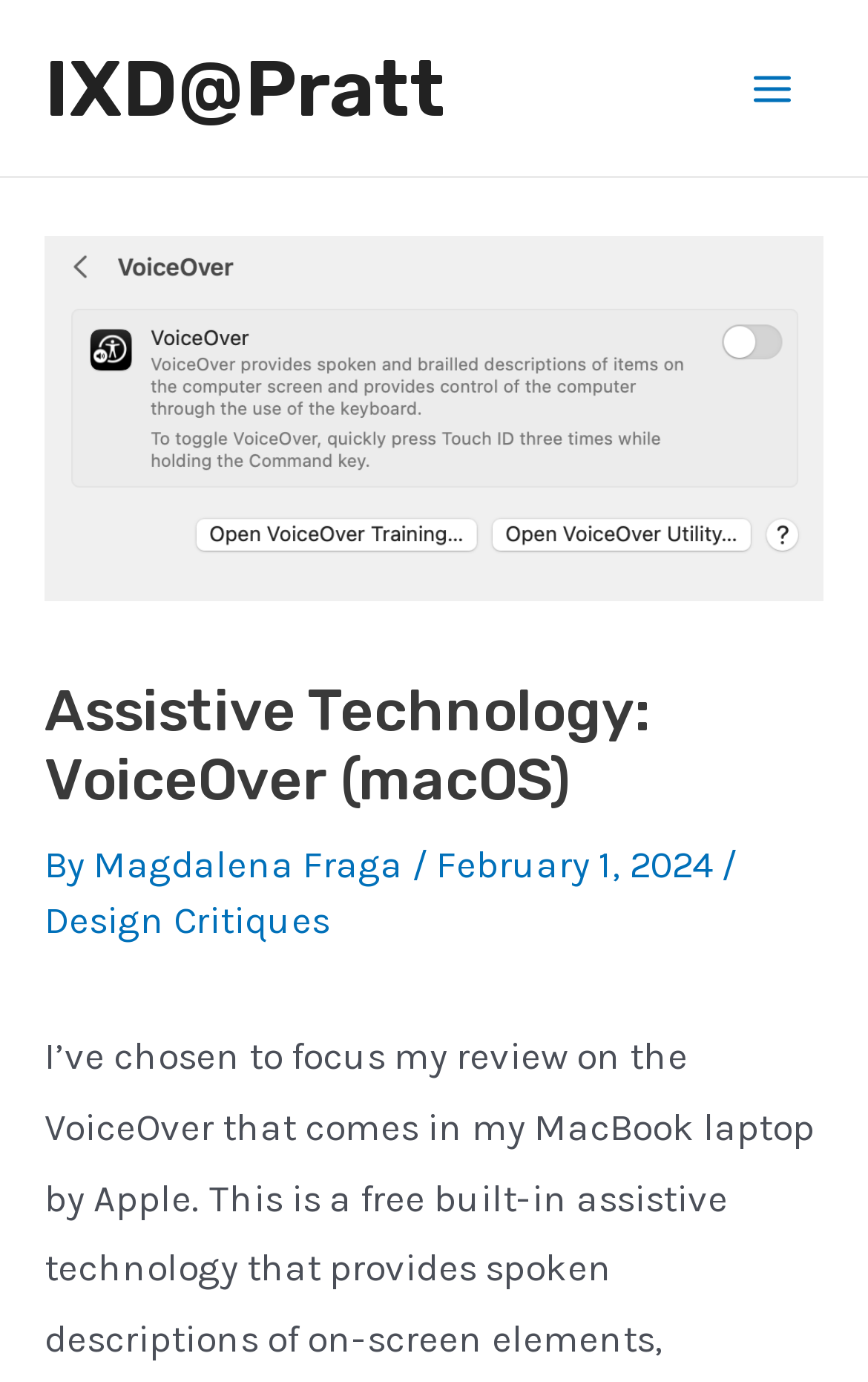What is the main topic of this webpage?
Please provide a single word or phrase as your answer based on the image.

Assistive Technology: VoiceOver (macOS)